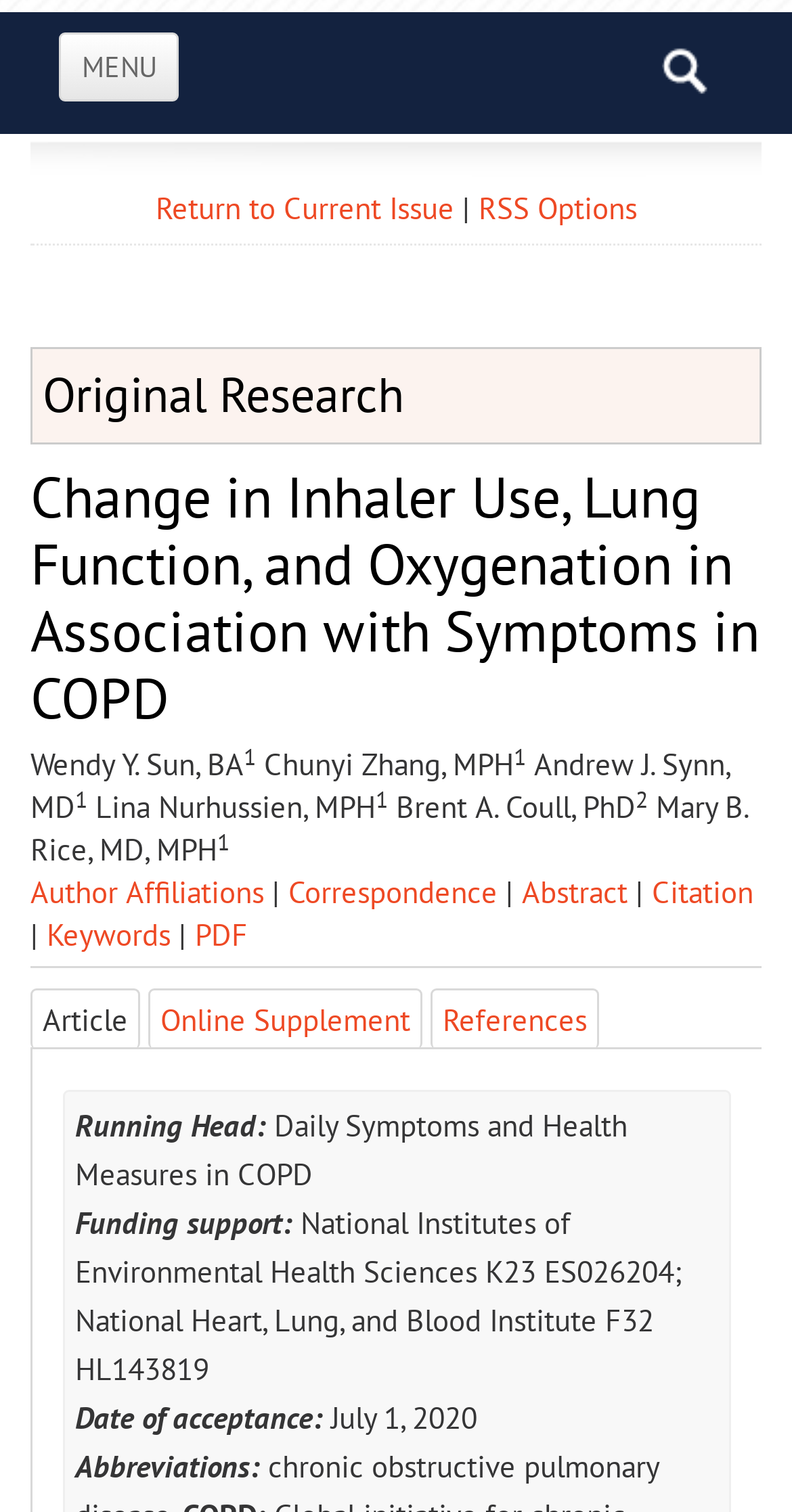Who are the authors of the research article?
Provide an in-depth and detailed explanation in response to the question.

I found the authors of the research article by looking at the static text elements with the names 'Wendy Y. Sun, BA', 'Chunyi Zhang, MPH', 'Andrew J. Synn, MD', 'Lina Nurhussien, MPH', 'Brent A. Coull, PhD', and 'Mary B. Rice, MD, MPH' which are child elements of the root element.